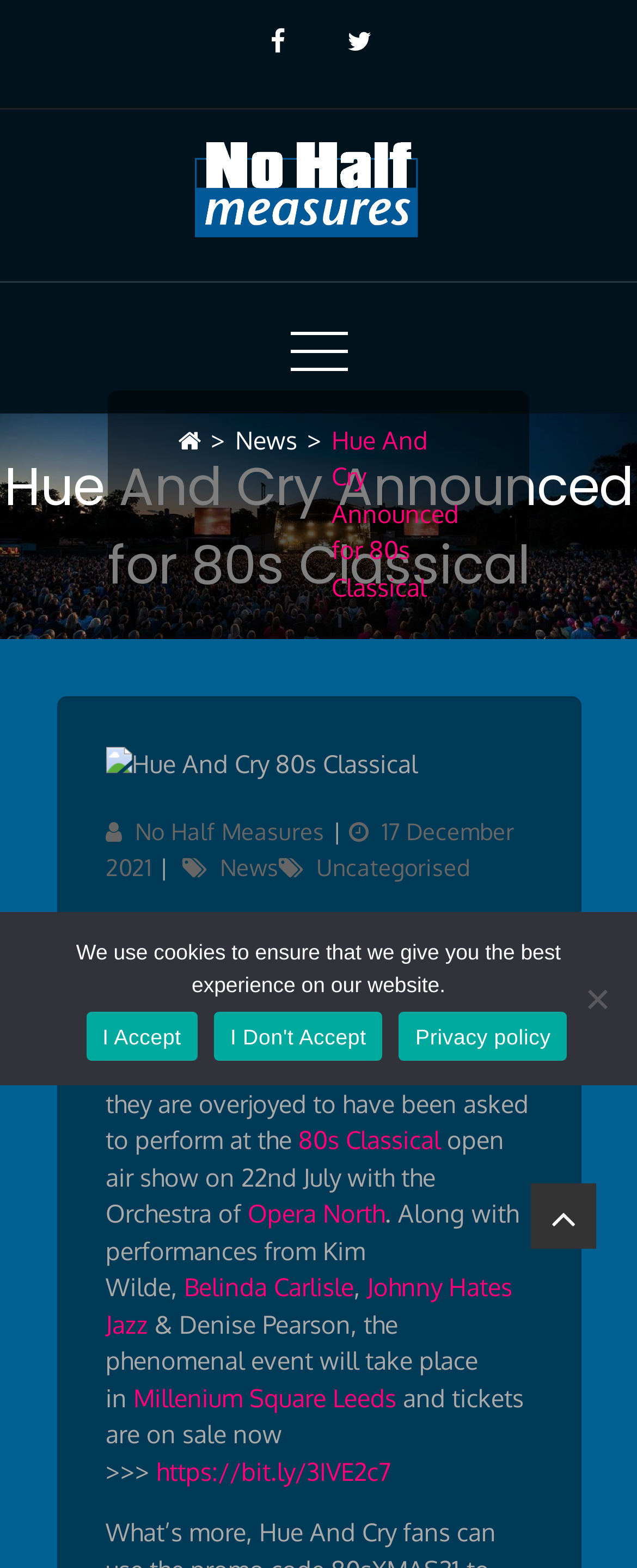Please specify the bounding box coordinates for the clickable region that will help you carry out the instruction: "Click the button to share on social media".

[0.833, 0.755, 0.936, 0.796]